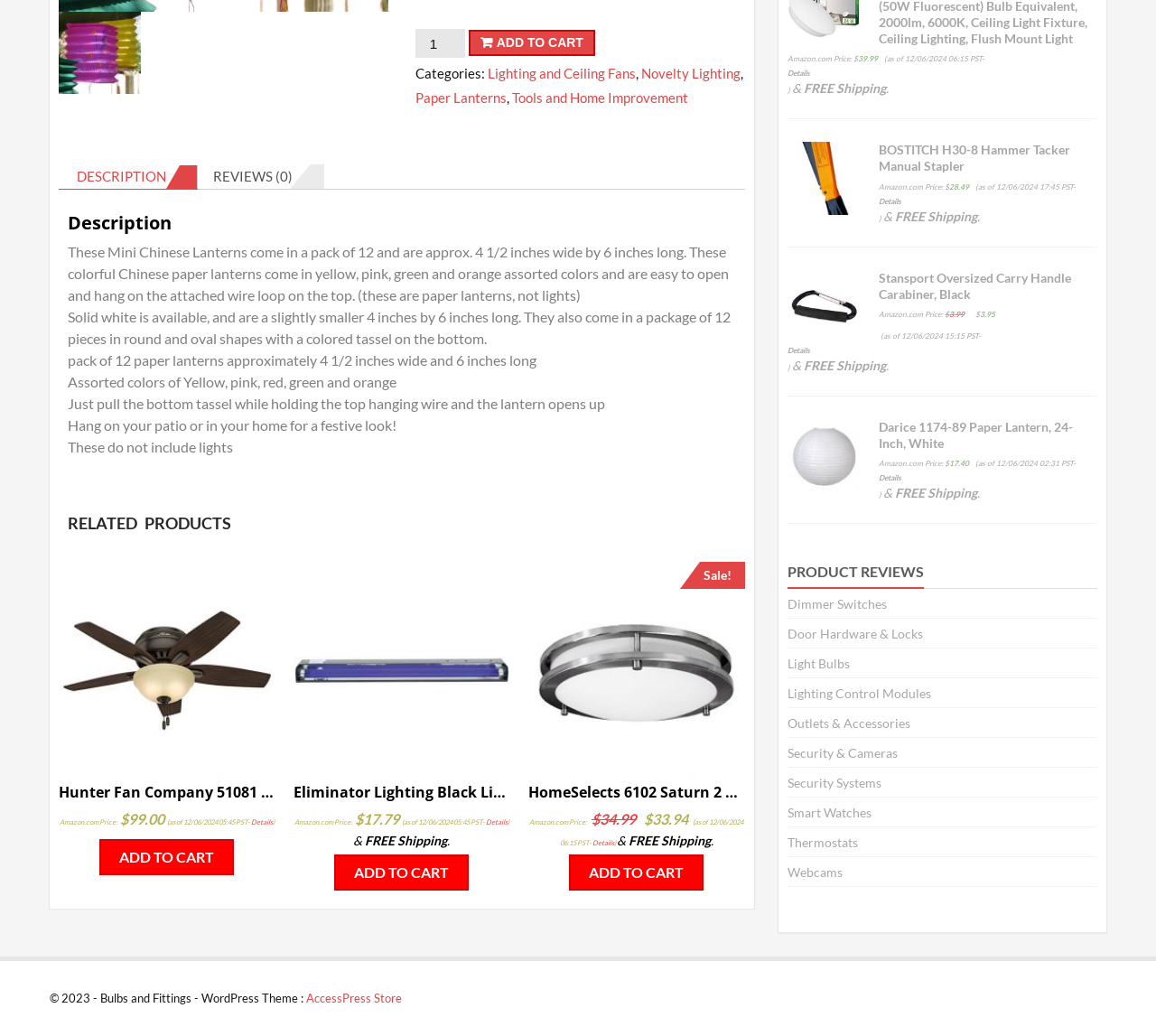Given the description of the UI element: "Webcams", predict the bounding box coordinates in the form of [left, top, right, bottom], with each value being a float between 0 and 1.

[0.681, 0.834, 0.729, 0.849]